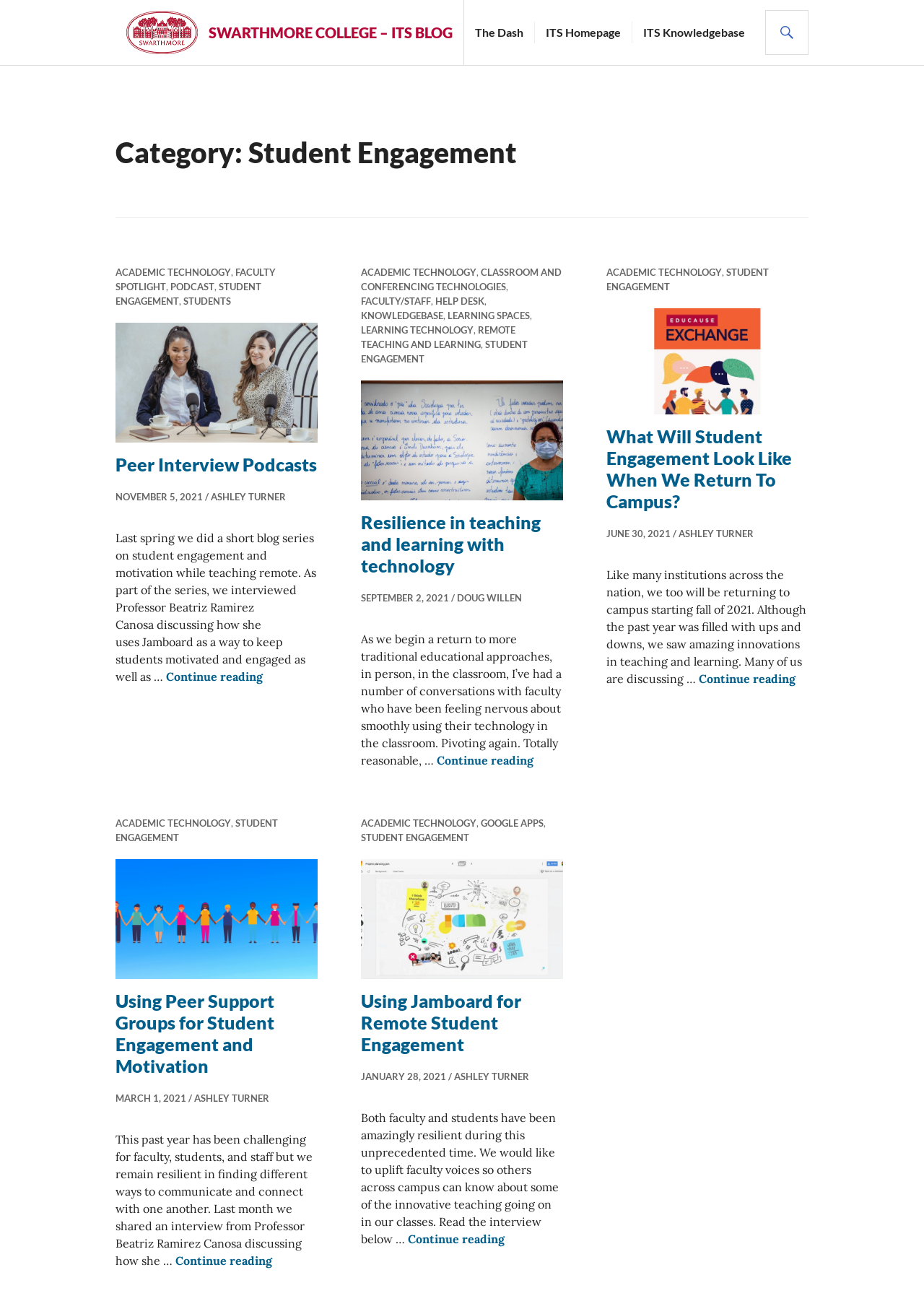Please locate the clickable area by providing the bounding box coordinates to follow this instruction: "Explore What Will Student Engagement Look Like When We Return To Campus?".

[0.656, 0.327, 0.857, 0.393]